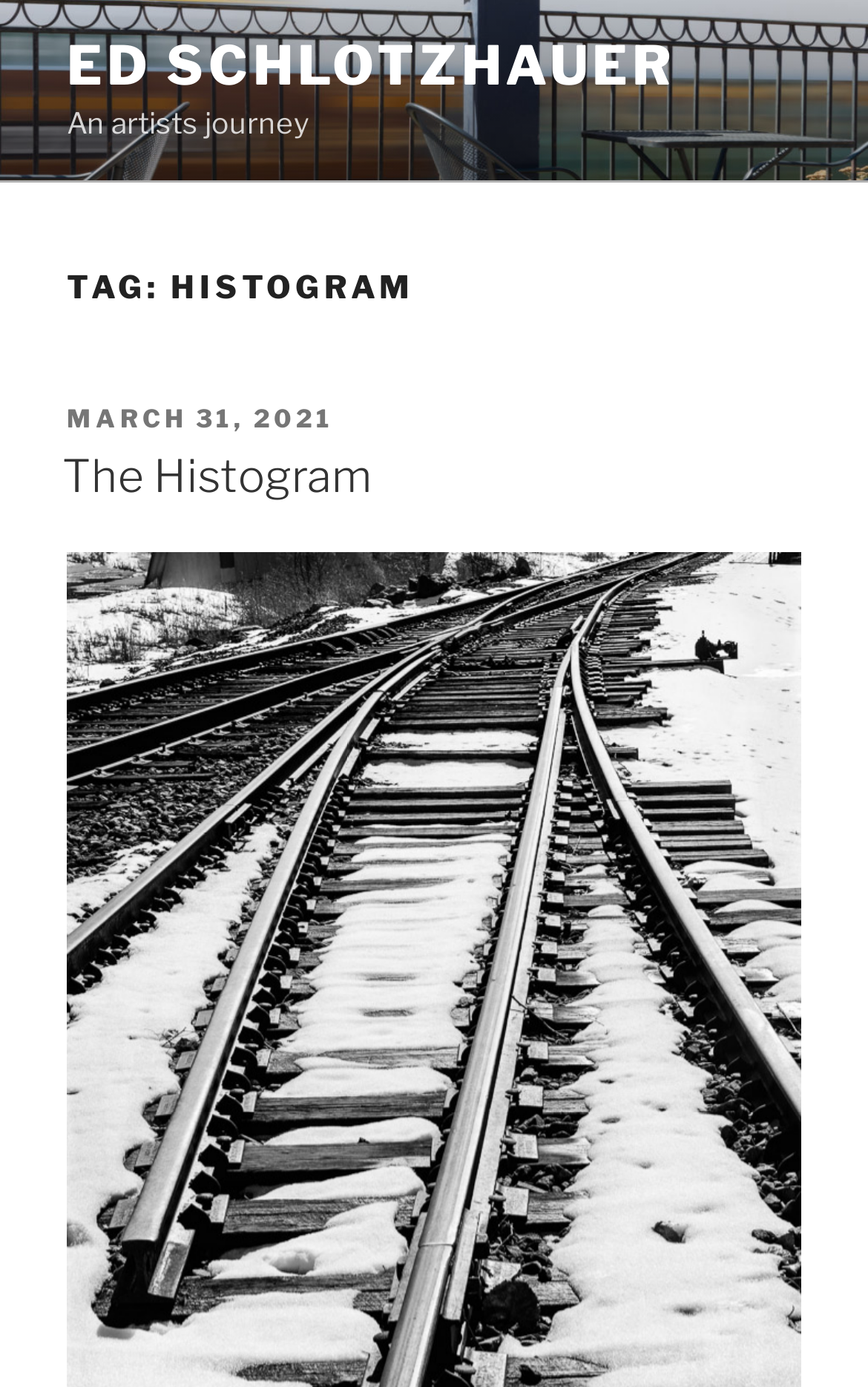Summarize the contents and layout of the webpage in detail.

The webpage is titled "histogram Archives - Ed Schlotzhauer" and appears to be a blog or archive page. At the top, there is a link to "ED SCHLOTZHAUER" and a static text "An artists journey" positioned to its right. 

Below these elements, there is a heading "TAG: HISTOGRAM" that spans almost the entire width of the page. Within this section, there is a subheading "POSTED ON" followed by a link "MARCH 31, 2021" that includes a timestamp. 

Further down, there is another heading "The Histogram" that is also a link. The link "The Histogram" is positioned slightly to the right of the heading. Overall, the webpage appears to be a blog post or archive page related to histograms, with a focus on a specific post titled "The Histogram" dated March 31, 2021.